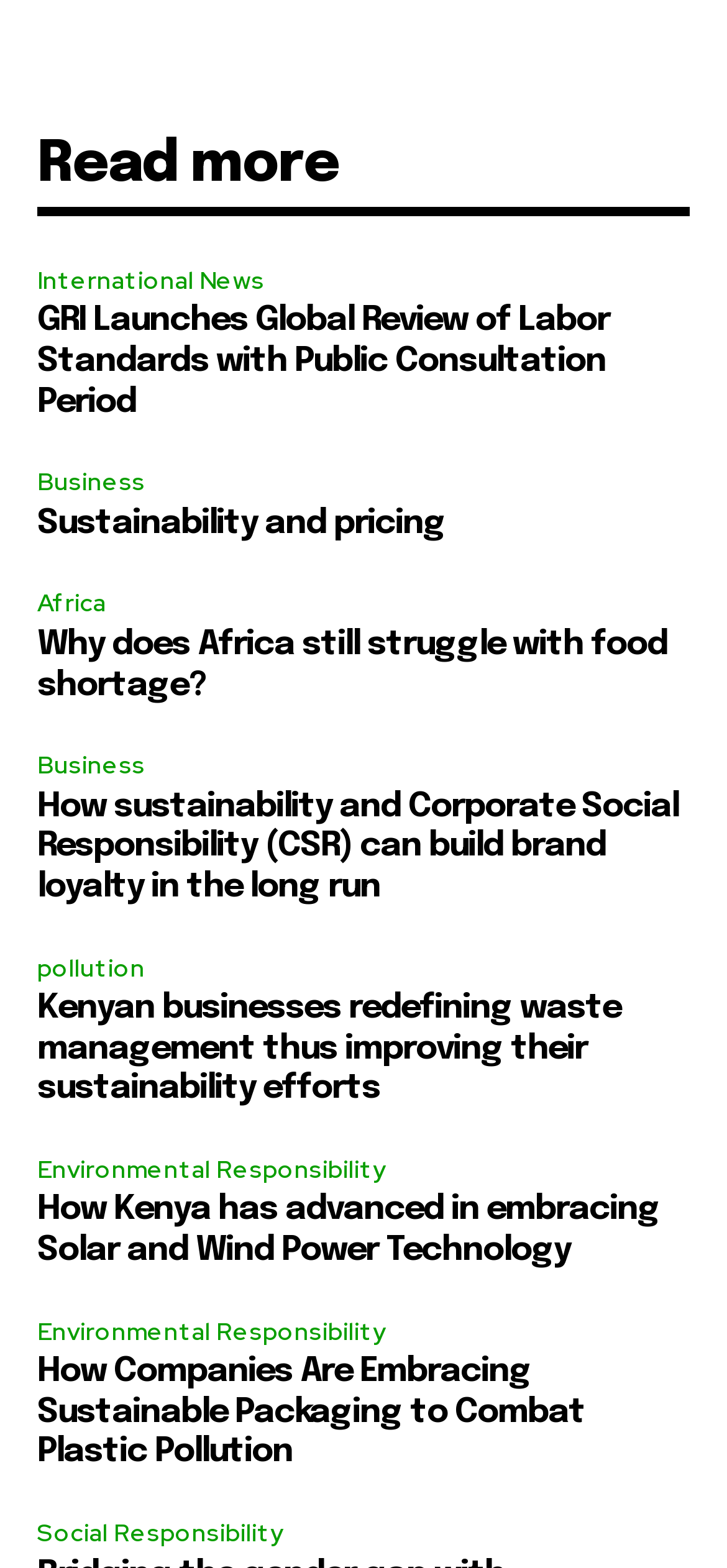Pinpoint the bounding box coordinates of the element to be clicked to execute the instruction: "Read more about international news".

[0.051, 0.166, 0.379, 0.193]